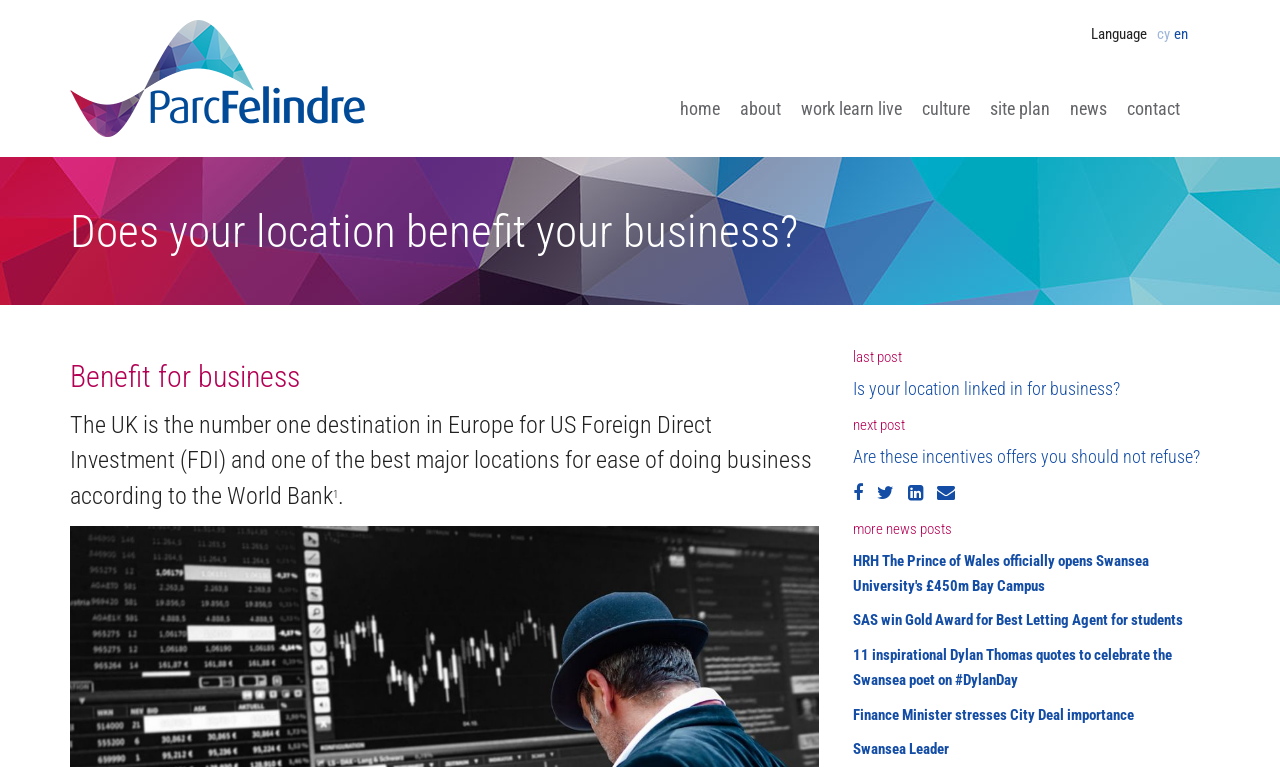Find the bounding box coordinates of the element to click in order to complete the given instruction: "Read the 'Day 67-70 Cycling through Azerbaijan' post."

None